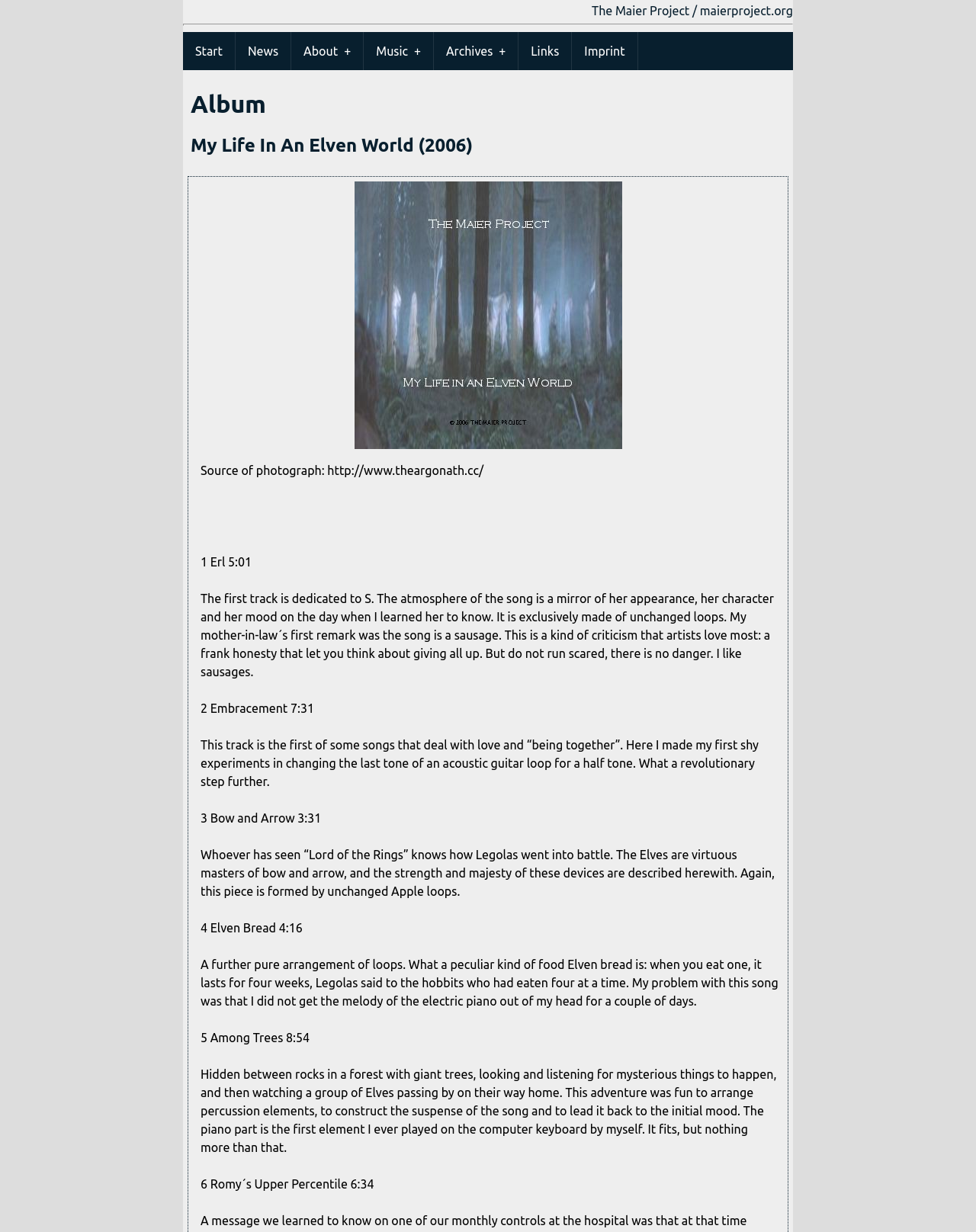Describe all the visual and textual components of the webpage comprehensively.

The webpage is about "The Maier Project", a music project that showcases an album titled "My Life In An Elven World (2006)". At the top, there is a link to the project's homepage, followed by a horizontal separator. Below the separator, there are seven links to different sections of the website, including "Start", "News", "About", "Music", "Archives", "Links", and "Imprint".

The main content of the page is dedicated to the album, with a heading that reads "Album" and a subheading "My Life In An Elven World (2006)". There is an image related to the album, which takes up a significant portion of the page. Below the image, there are six tracks listed, each with its title, duration, and a descriptive text. The texts provide insight into the inspiration and creation process of each track, often with a humorous tone.

The tracks are listed in a vertical order, with the first track "Erl" at the top and the last track "Romy´s Upper Percentile" at the bottom. The descriptive texts for each track are placed below their respective titles and durations. The overall layout is organized, with clear headings and concise text, making it easy to navigate and read.